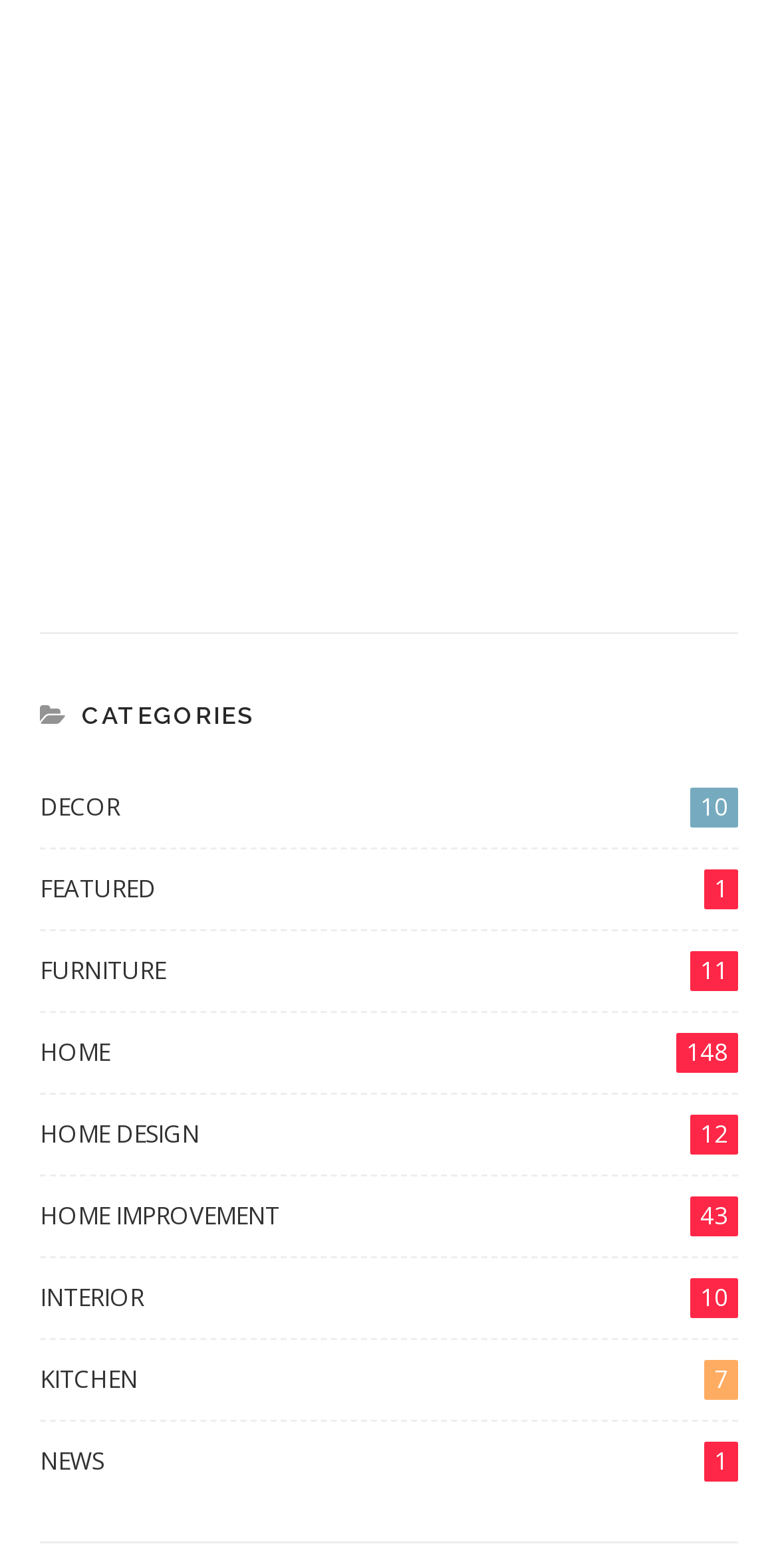Show the bounding box coordinates of the element that should be clicked to complete the task: "Click on the link to learn about replacement windows in San Diego".

[0.051, 0.02, 0.256, 0.044]